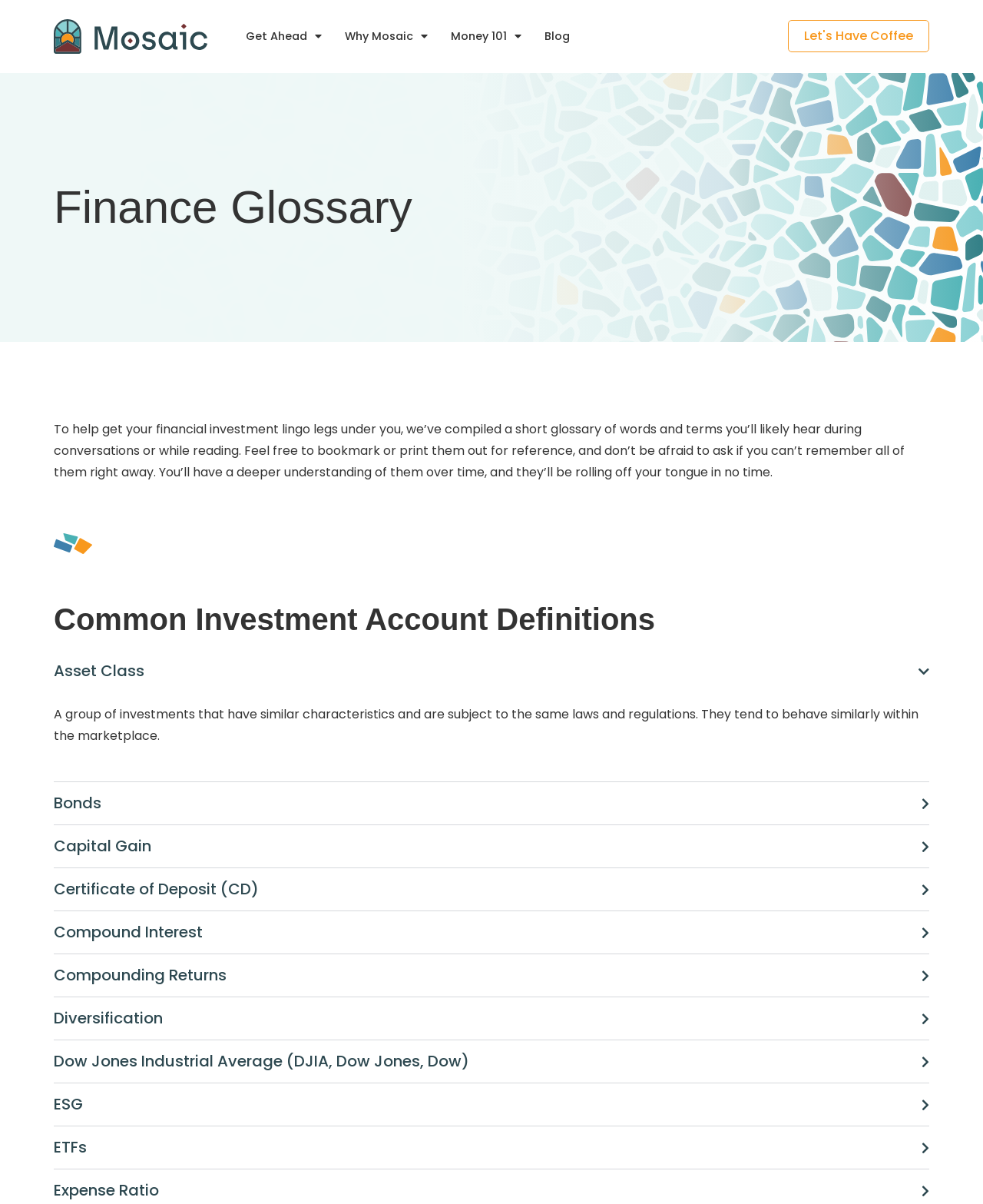Specify the bounding box coordinates of the element's region that should be clicked to achieve the following instruction: "Click on 'Blog'". The bounding box coordinates consist of four float numbers between 0 and 1, in the format [left, top, right, bottom].

[0.554, 0.016, 0.58, 0.044]